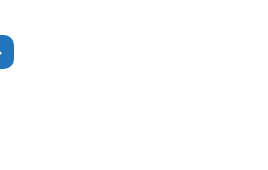Provide a thorough description of what you see in the image.

The image features an icon representing a product, specifically a UV test chamber utilized for accelerated testing. This chamber is designed to assess the durability and performance of materials when exposed to ultraviolet light, simulating intense sun exposure. It is commonly used in industries where material longevity is critical, such as in coatings, plastics, and textiles. The icon is characterized by a clean, professional design, emphasizing its importance in quality assurance and research. Users are directed to explore more about this product, which is offered with additional related options listed nearby.